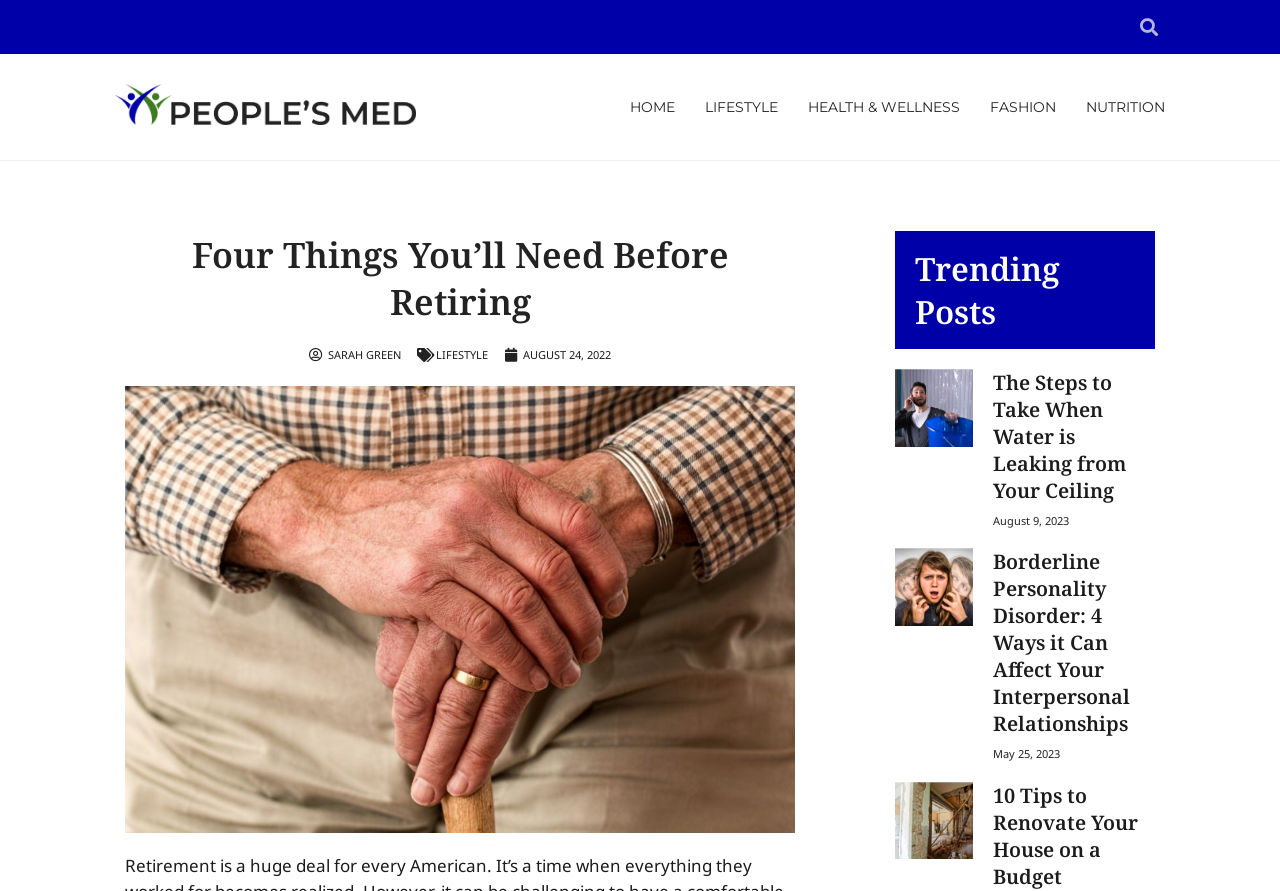Extract the primary heading text from the webpage.

Four Things You’ll Need Before Retiring